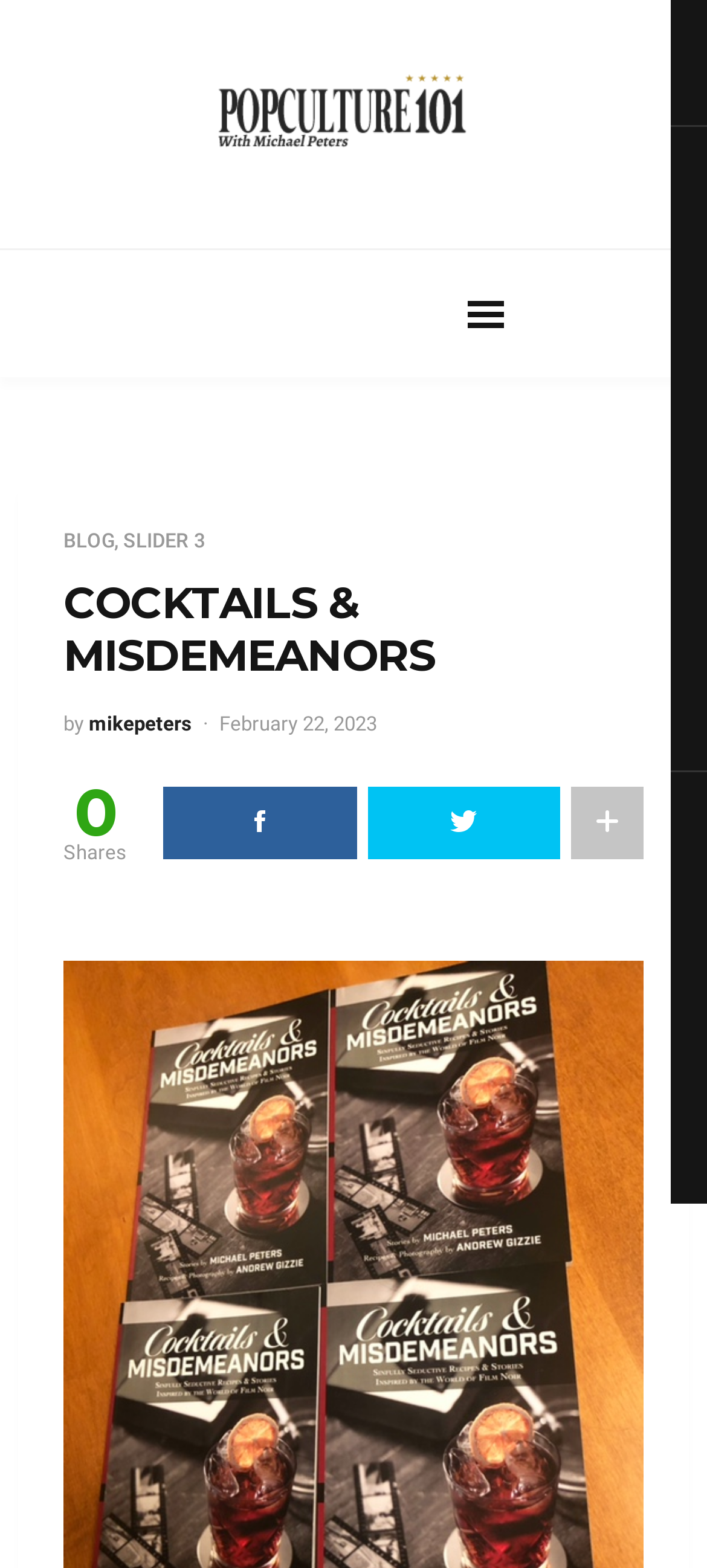Please indicate the bounding box coordinates for the clickable area to complete the following task: "Click on the blog link". The coordinates should be specified as four float numbers between 0 and 1, i.e., [left, top, right, bottom].

[0.09, 0.339, 0.162, 0.351]